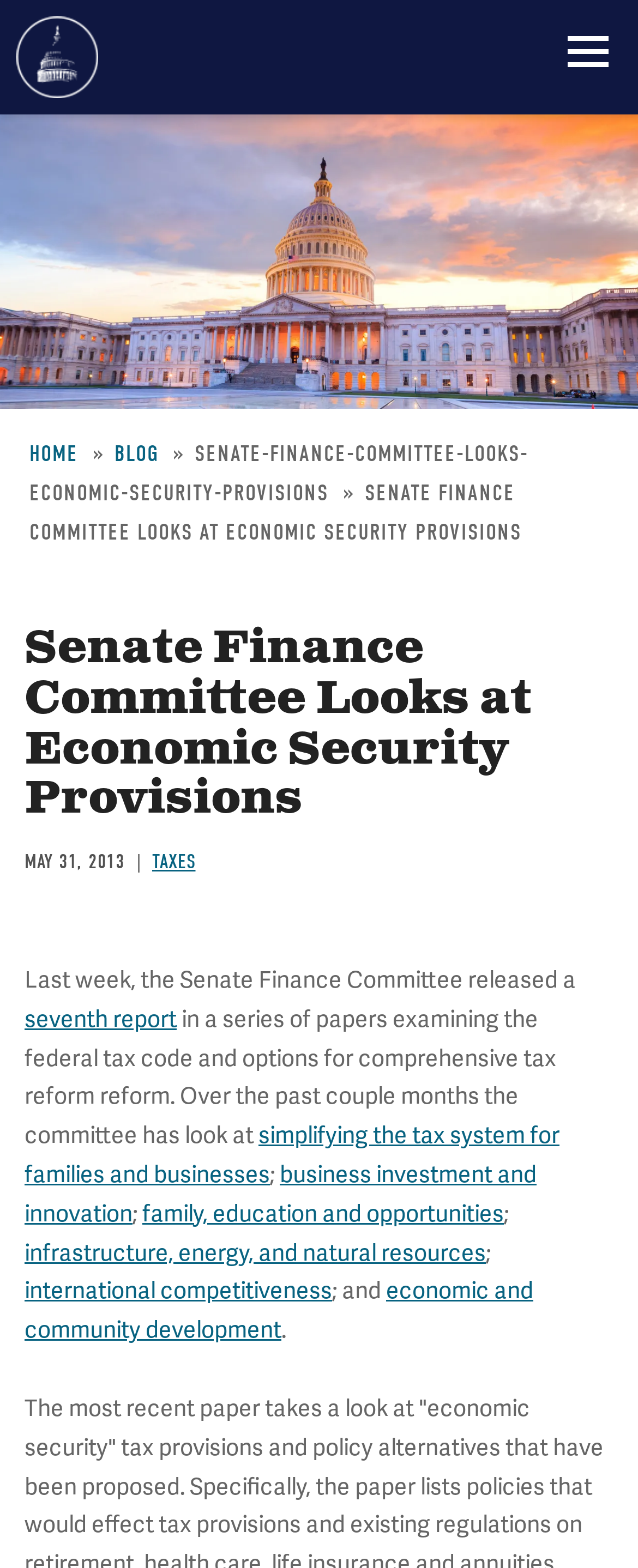What is the date of the report?
Look at the screenshot and provide an in-depth answer.

I found the answer by looking at the time element with the text 'MAY 31, 2013'. This element is located below the heading element with the text 'Senate Finance Committee Looks at Economic Security Provisions'.